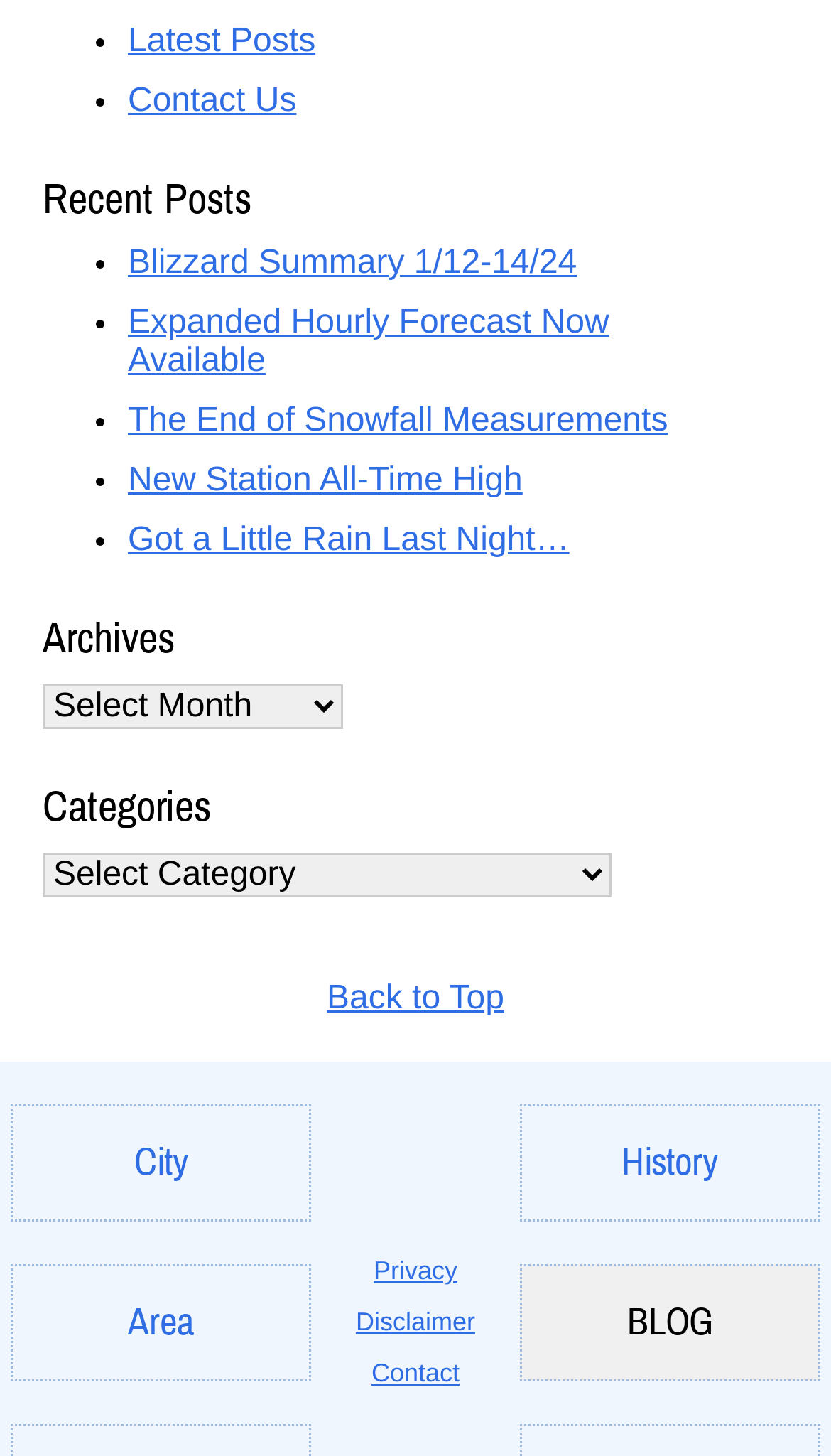Using details from the image, please answer the following question comprehensively:
What is the last link in the footer section?

I looked at the links in the footer section and found the last link, which is titled 'History'.